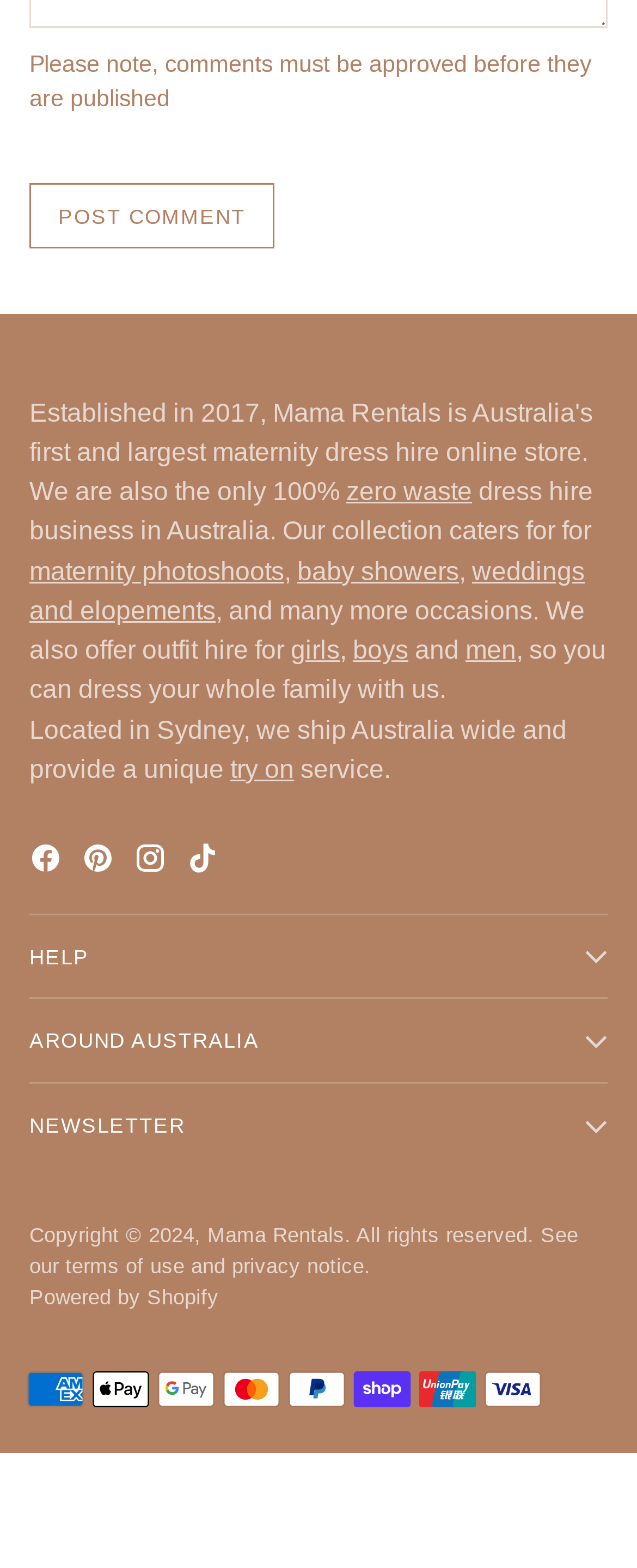Please locate the bounding box coordinates of the element that needs to be clicked to achieve the following instruction: "follow Mama Rentals on Facebook". The coordinates should be four float numbers between 0 and 1, i.e., [left, top, right, bottom].

[0.046, 0.536, 0.108, 0.564]